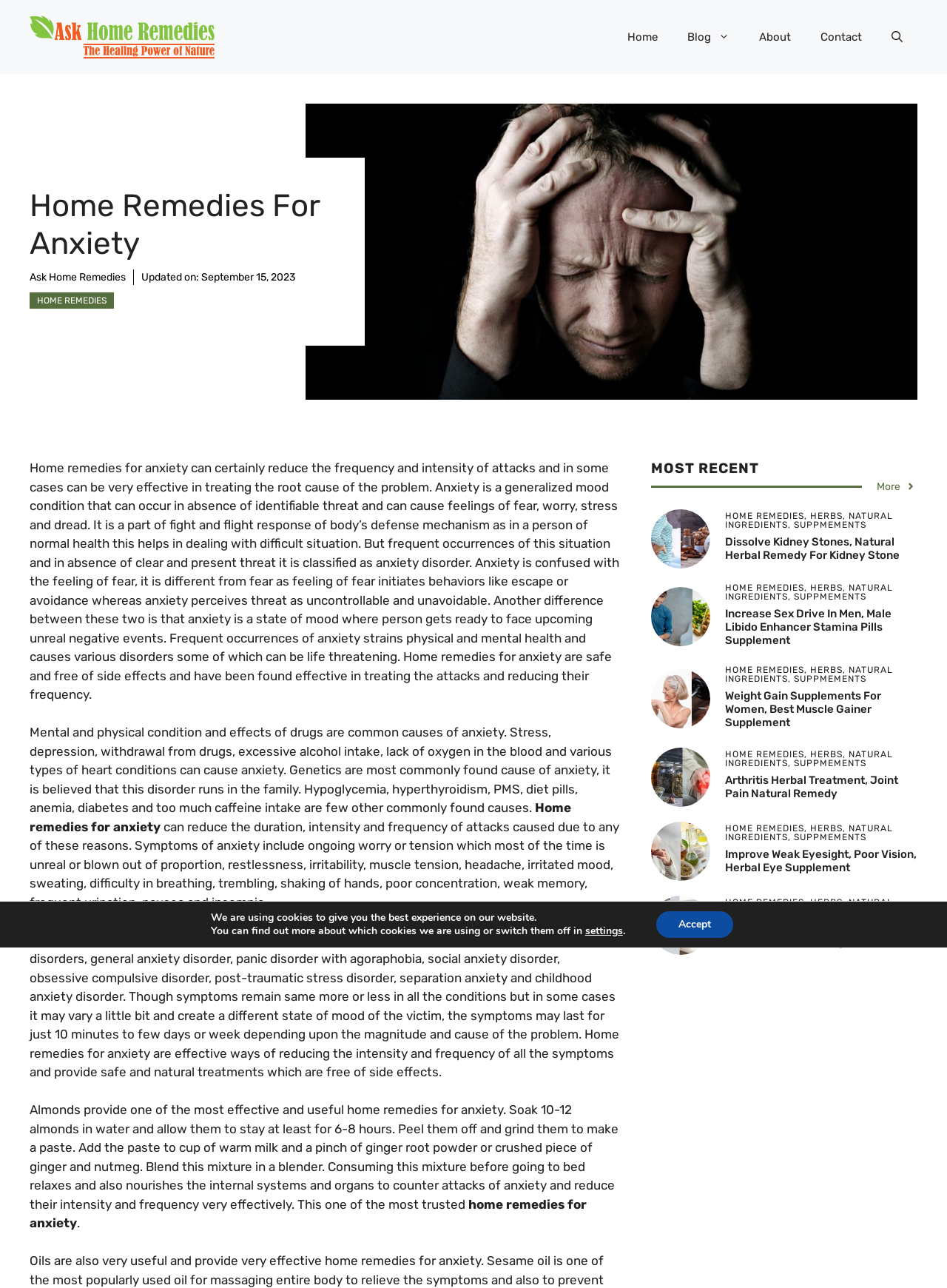Provide a brief response to the question using a single word or phrase: 
What is the classification of anxiety disorders?

Panic disorders, general anxiety disorder, etc.